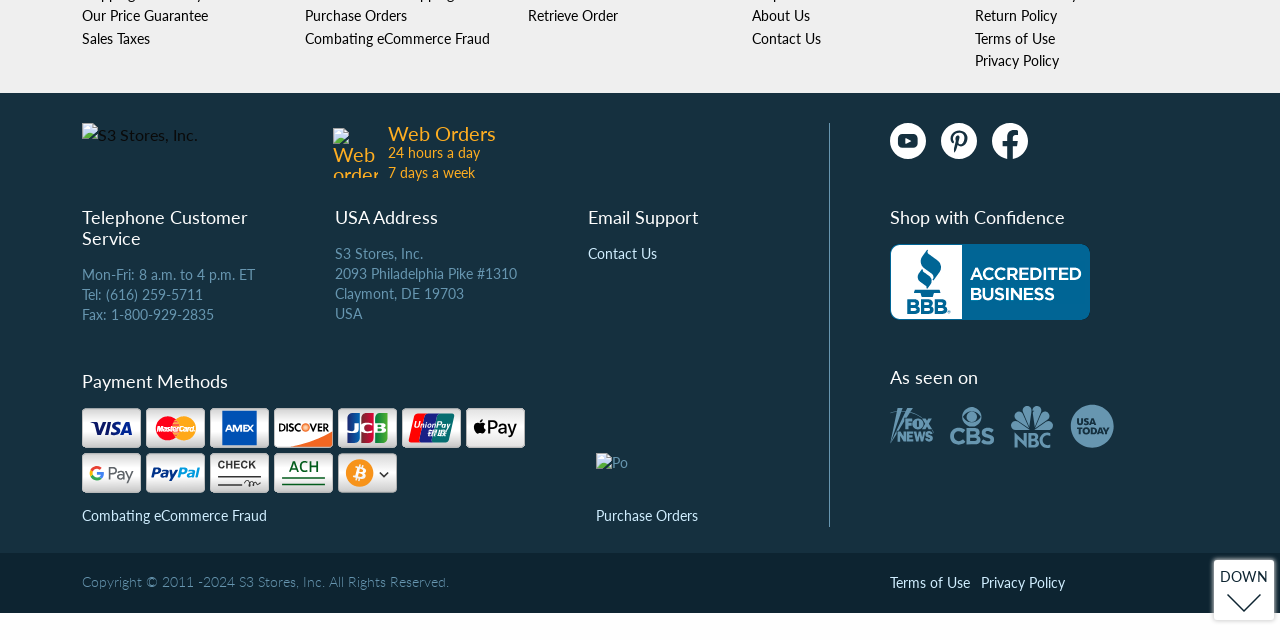Based on the element description: "Our Price Guarantee", identify the bounding box coordinates for this UI element. The coordinates must be four float numbers between 0 and 1, listed as [left, top, right, bottom].

[0.064, 0.012, 0.162, 0.038]